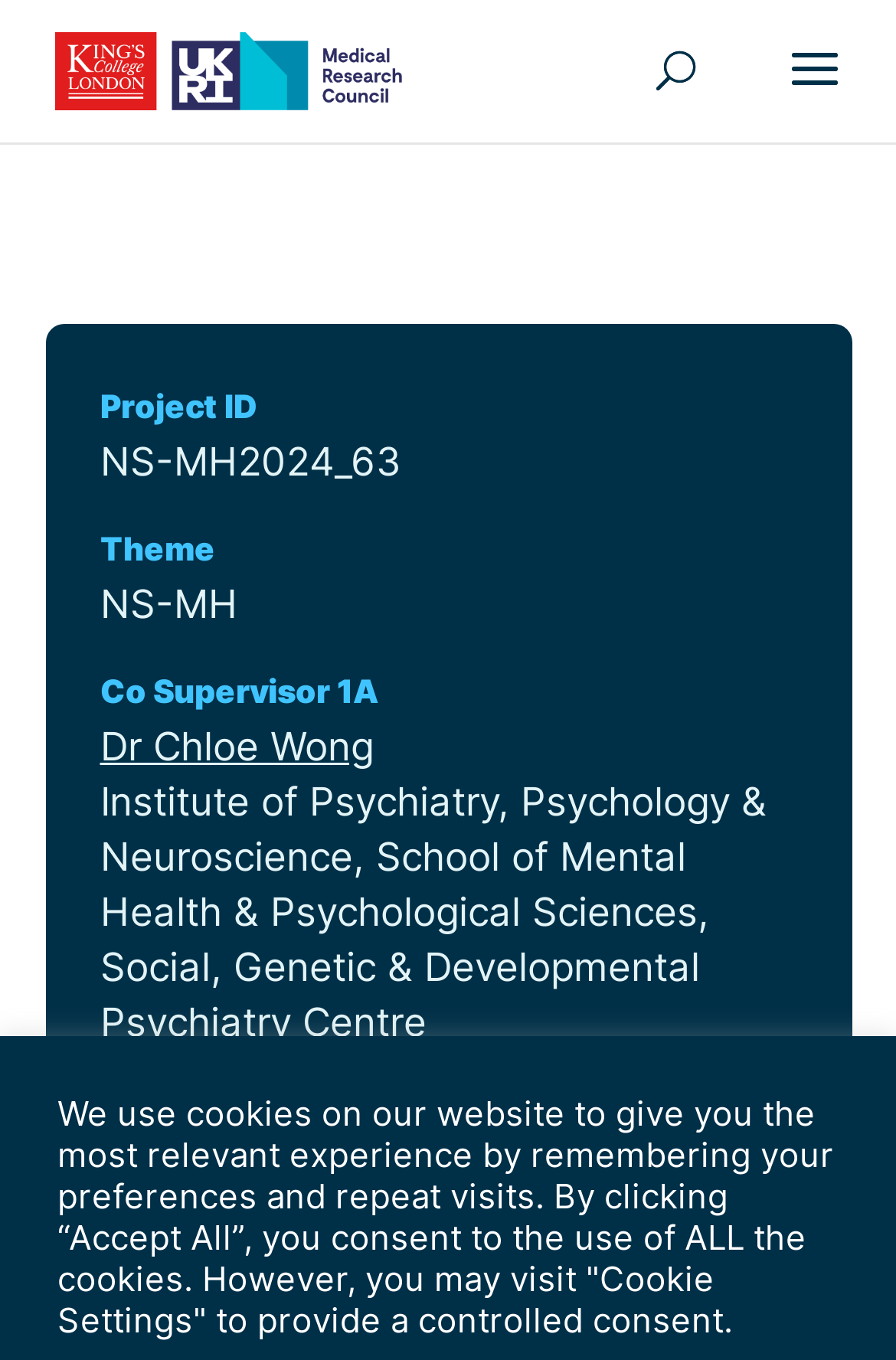Extract the main heading from the webpage content.

Dissecting the Epigenetic Basis of Eating Disorders using Nanopore sequencing data